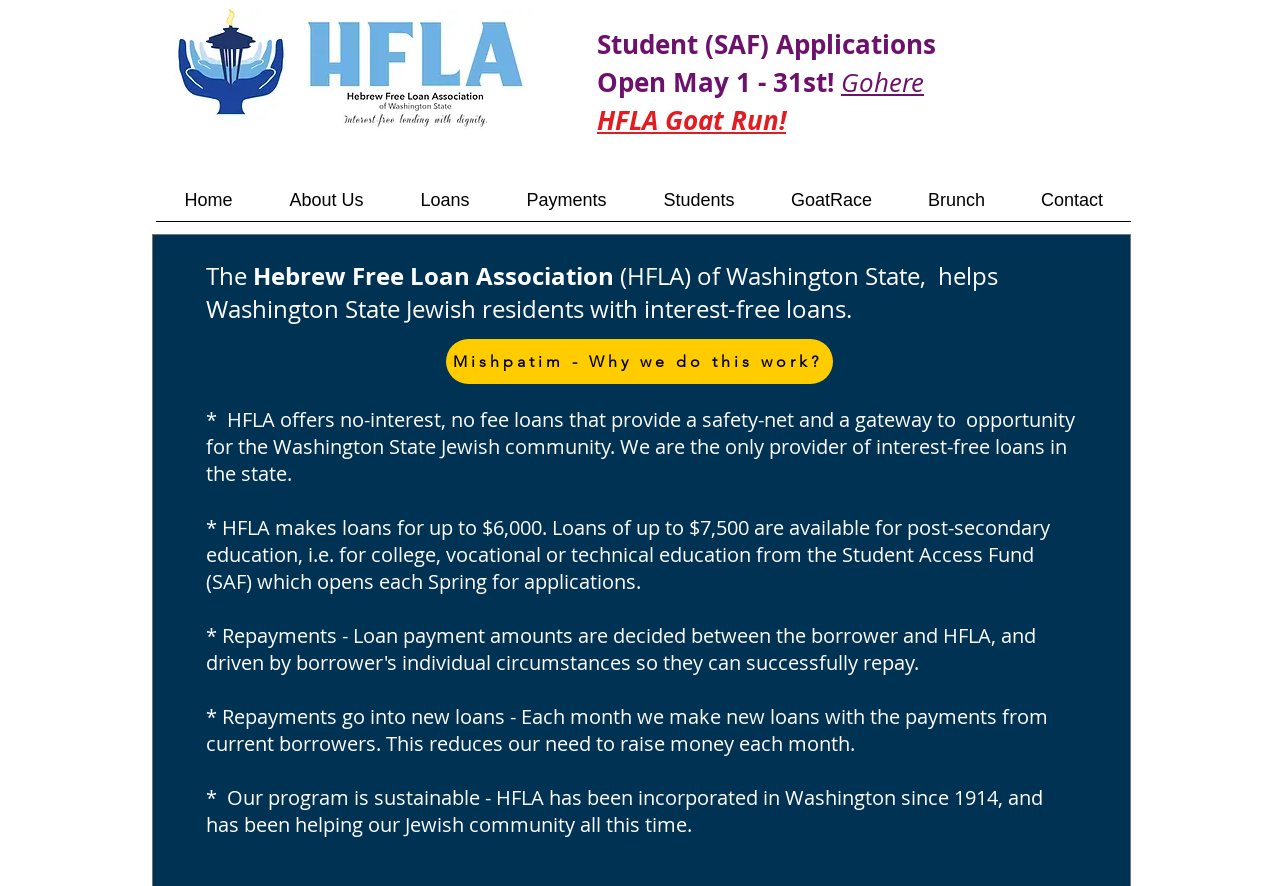Locate the bounding box coordinates of the clickable region to complete the following instruction: "Add product to cart."

None